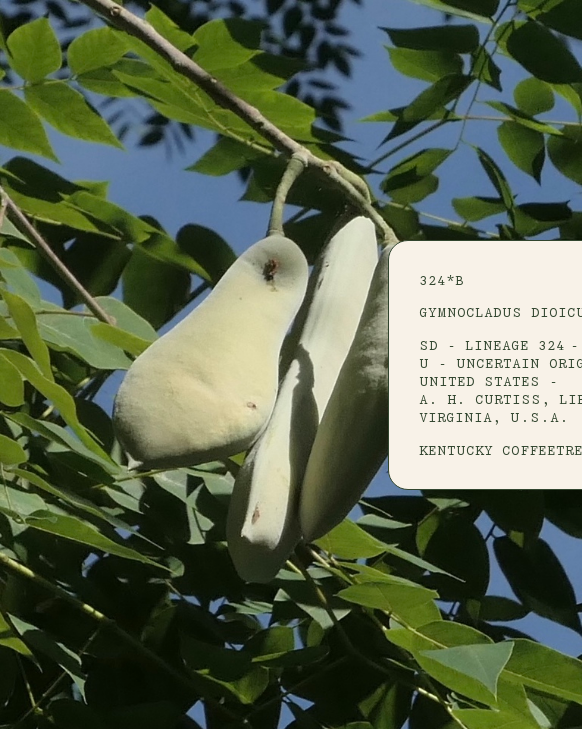Break down the image and provide a full description, noting any significant aspects.

The image features the ripening seedpods of the Kentucky coffeetree, scientifically known as *Gymnocladus dioicus*. The long, greenish-white seedpods hang from a leafy branch against a clear blue sky. Accompanying the visual are details about the specimen, including its lineage (324*B), uncertain origin in the United States, and collection information attributed to A. H. Curtiss from Liberty, Virginia. The text highlights the importance of this species within the Fabaceae family and genus *Gymnocladus*, showcasing its botanical significance and connection to the natural environment.